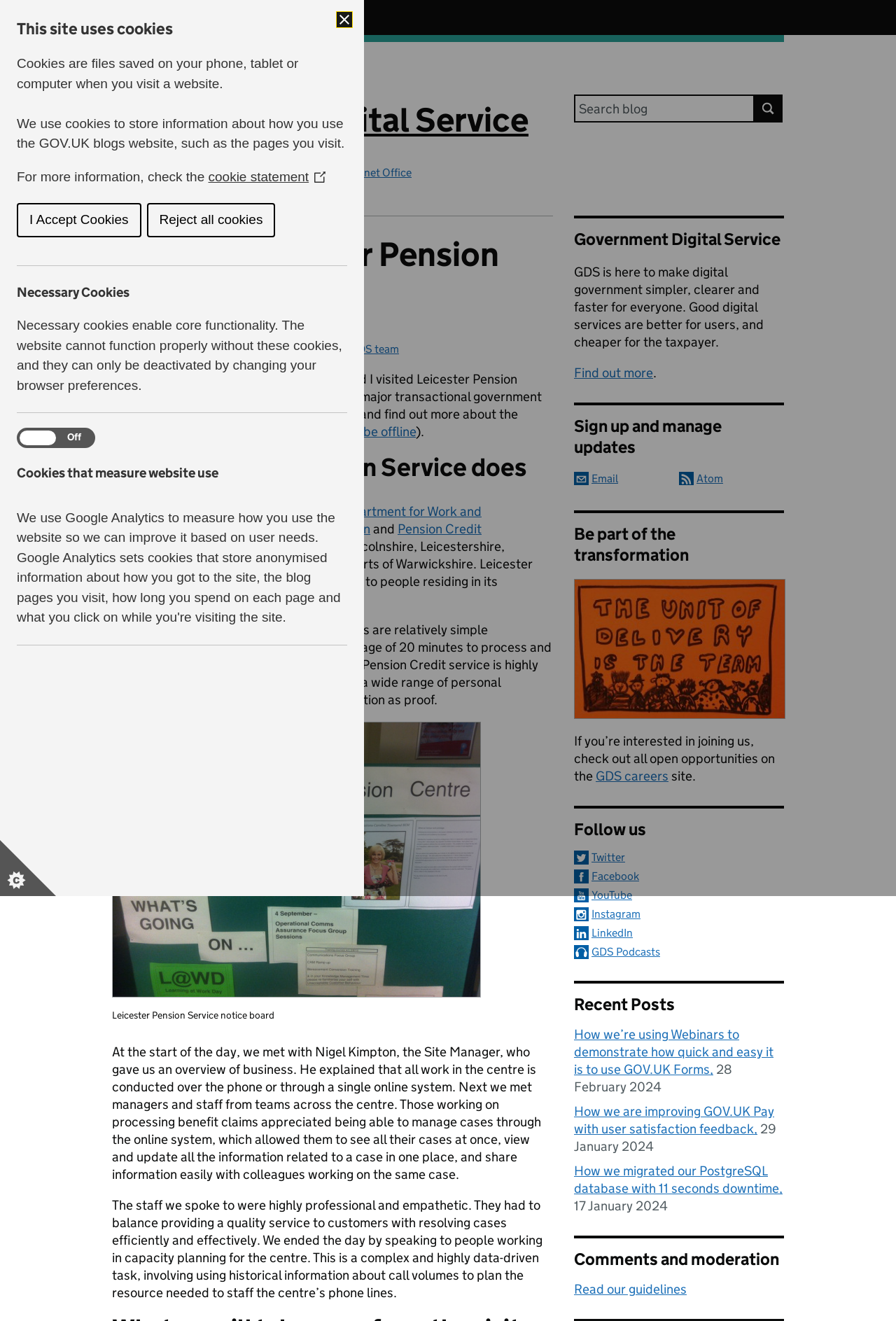Please identify the bounding box coordinates of the element on the webpage that should be clicked to follow this instruction: "Search for:". The bounding box coordinates should be given as four float numbers between 0 and 1, formatted as [left, top, right, bottom].

[0.641, 0.072, 0.842, 0.093]